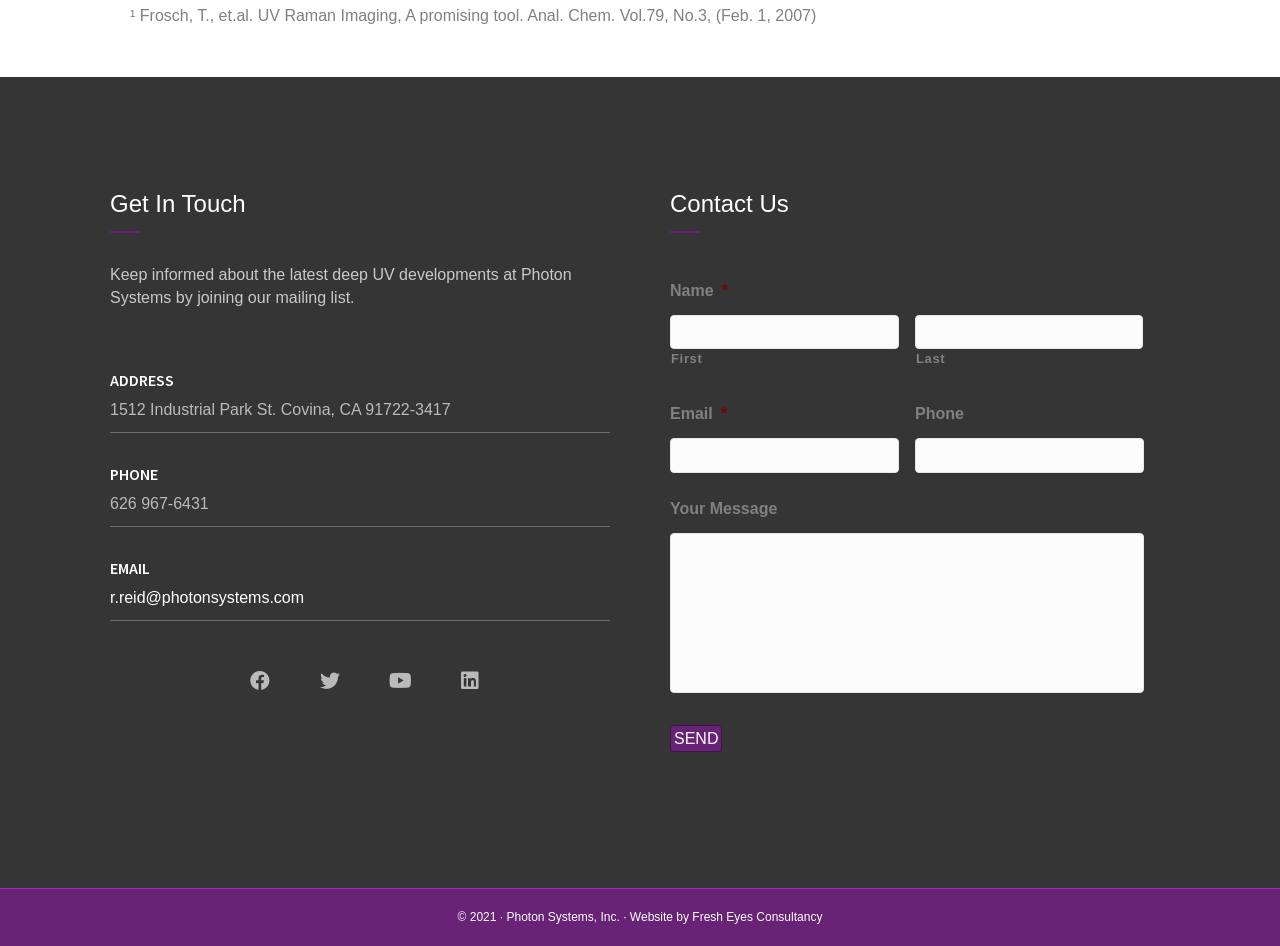Respond with a single word or phrase for the following question: 
What is the company's address?

1512 Industrial Park St. Covina, CA 91722-3417